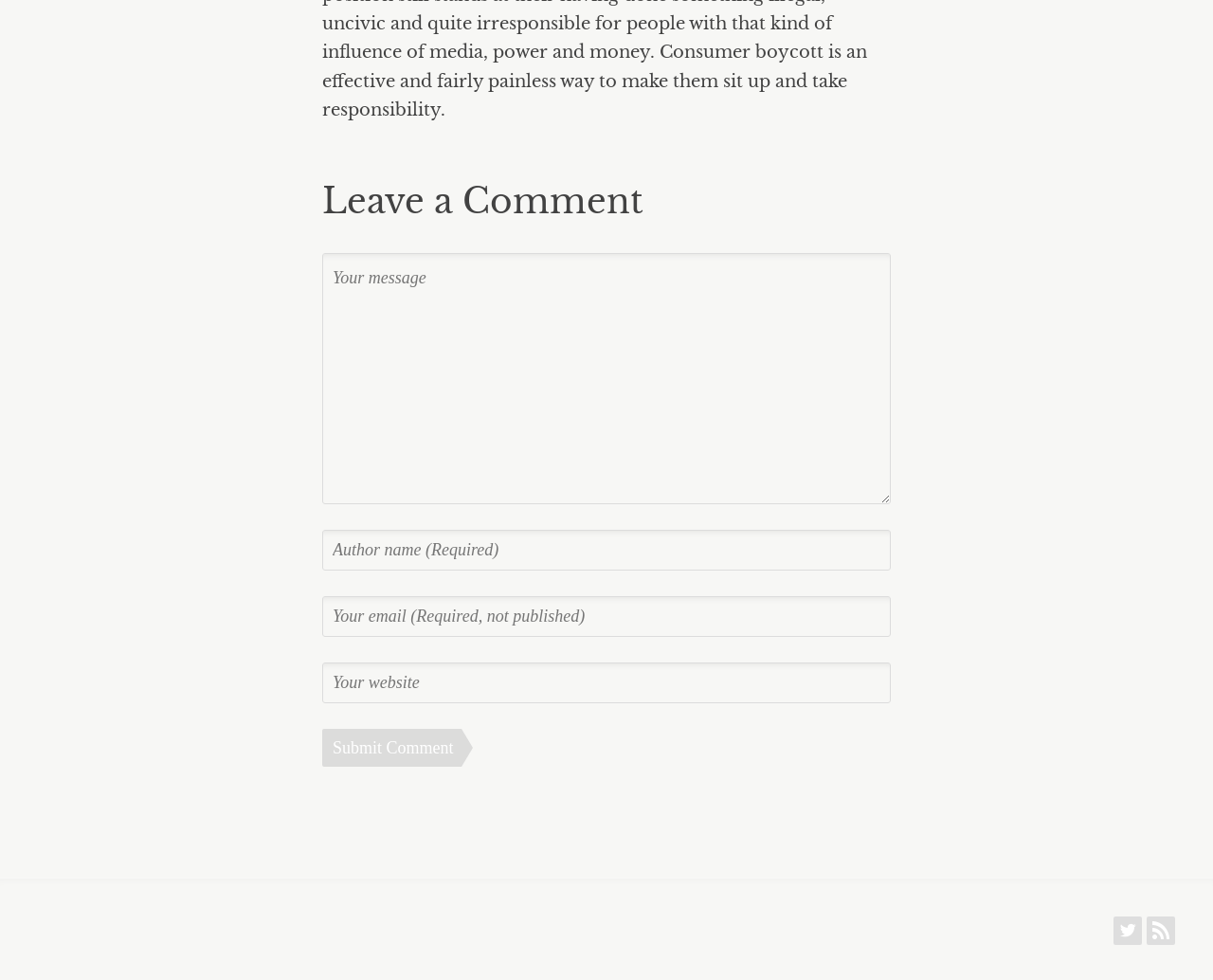Show the bounding box coordinates for the HTML element as described: "name="submit" value="Submit Comment"".

[0.266, 0.744, 0.38, 0.782]